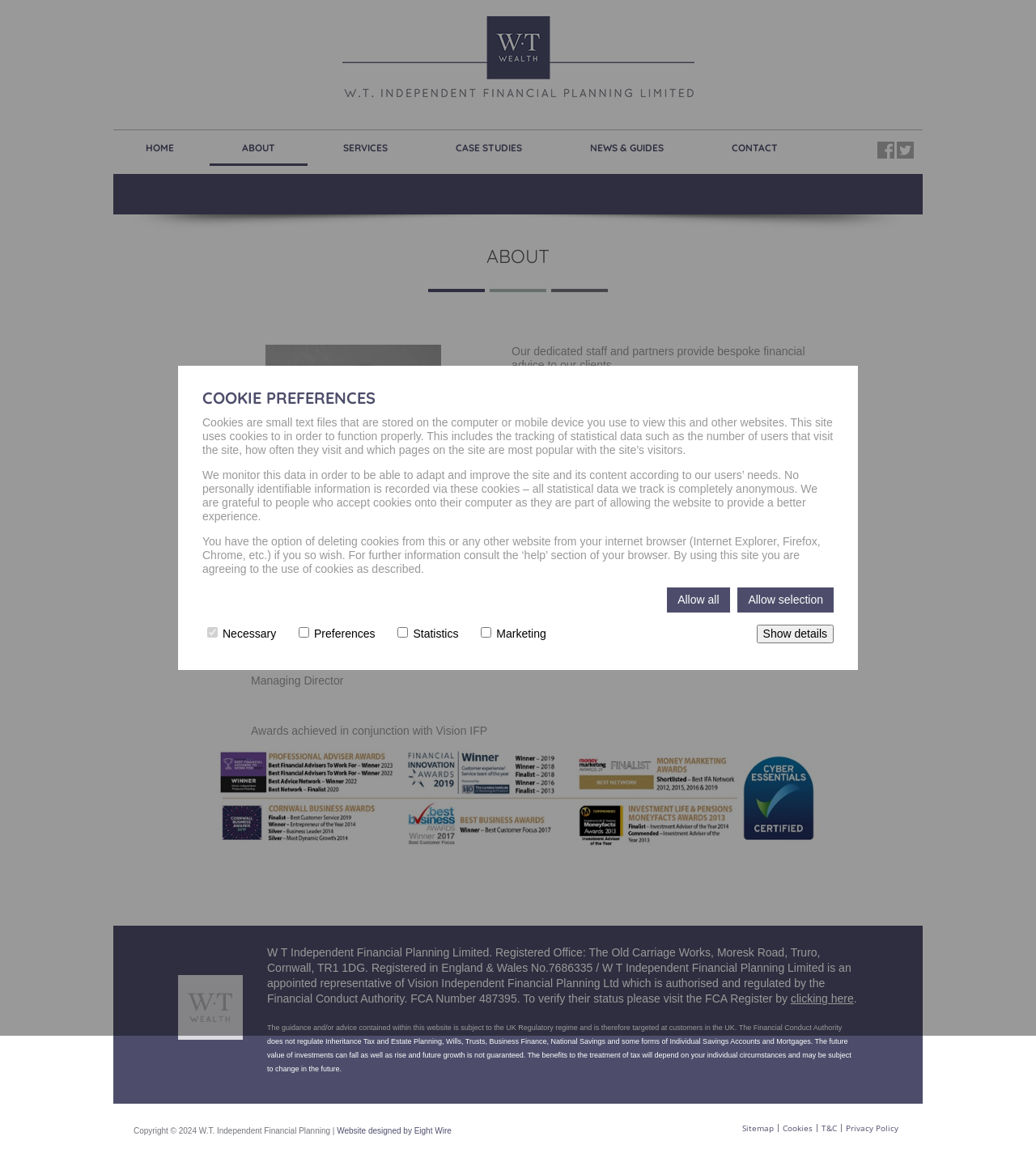Identify the bounding box coordinates of the HTML element based on this description: "Website designed by Eight Wire".

[0.325, 0.966, 0.436, 0.974]